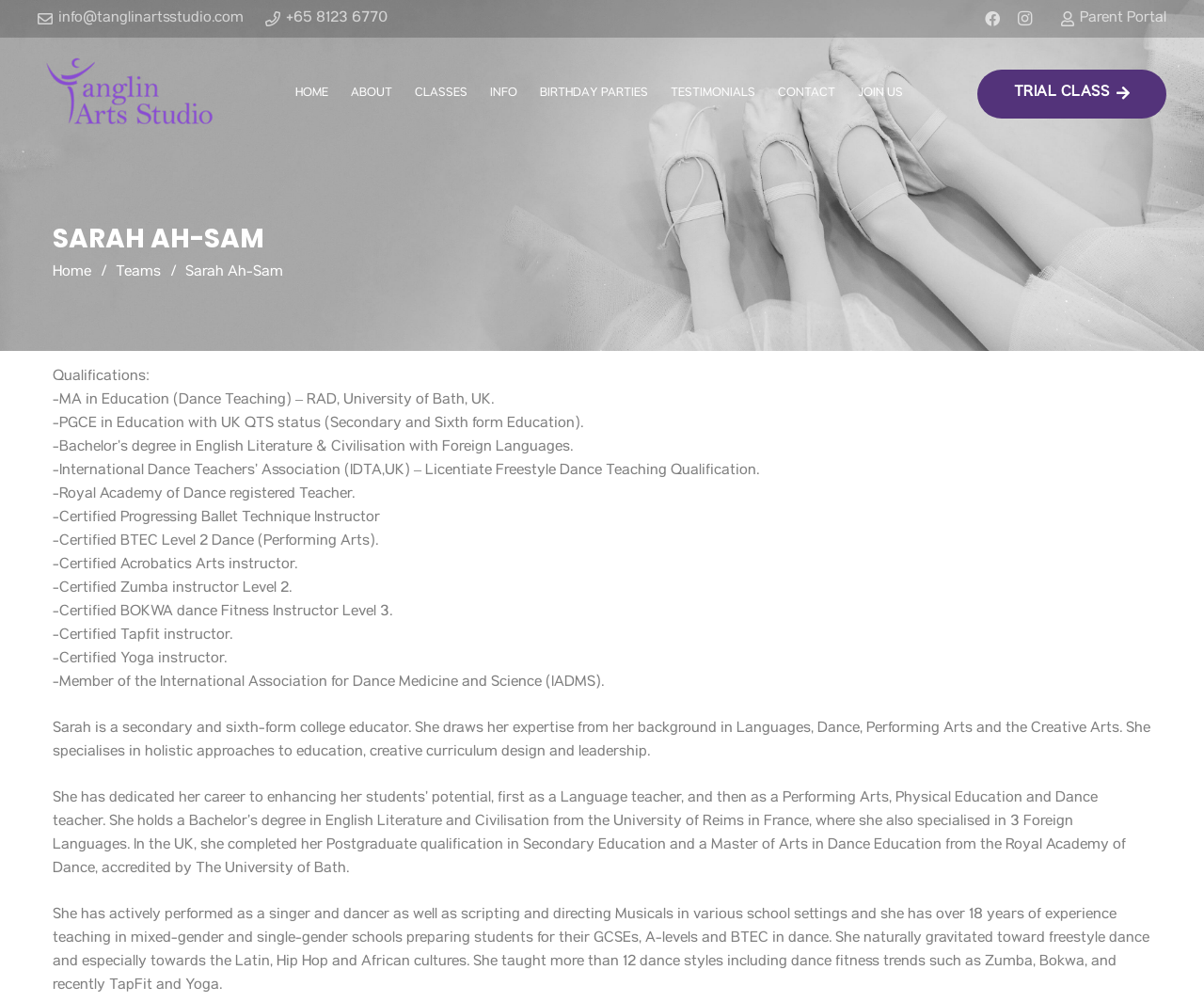What is one of the dance styles Sarah Ah-Sam taught?
Please provide a detailed answer to the question.

According to the webpage, Sarah Ah-Sam taught more than 12 dance styles, including Hip Hop, as well as other styles such as Latin, African, and dance fitness trends like Zumba and Bokwa.